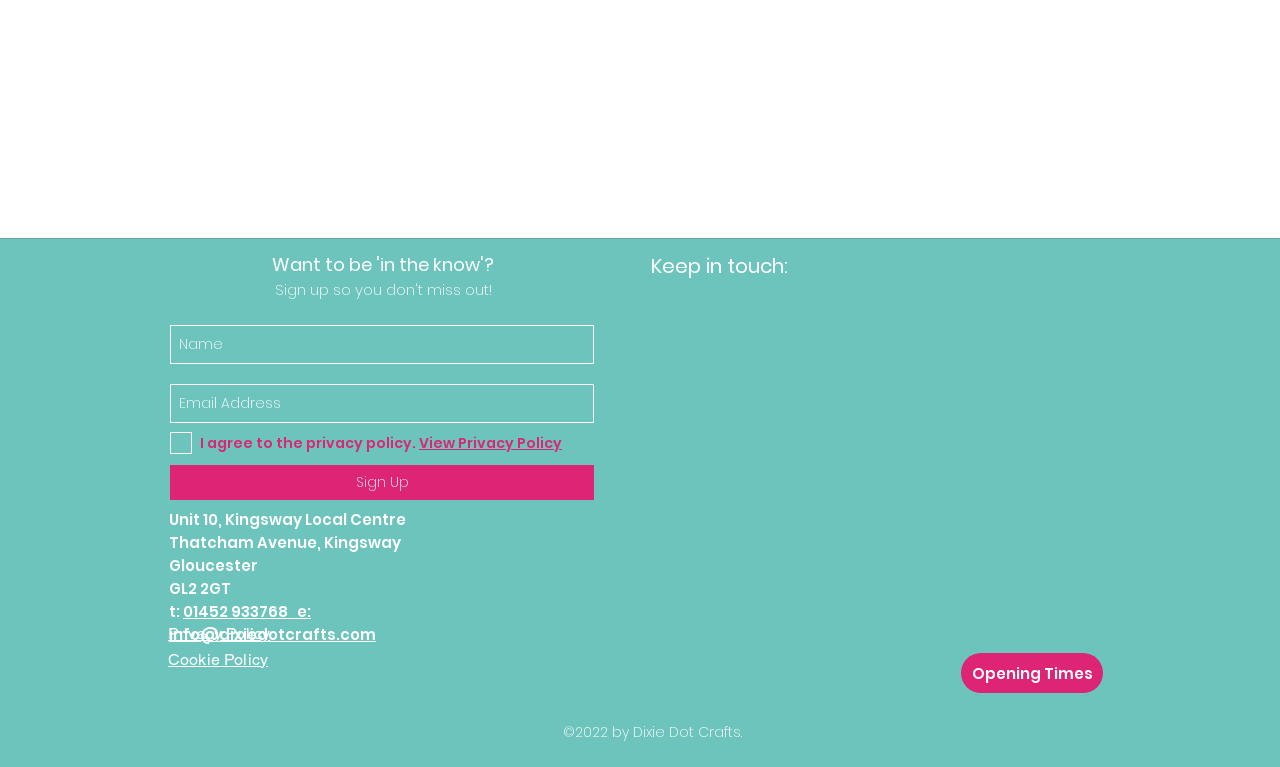Locate the bounding box coordinates of the element that should be clicked to execute the following instruction: "Visit the Facebook page".

[0.805, 0.662, 0.829, 0.703]